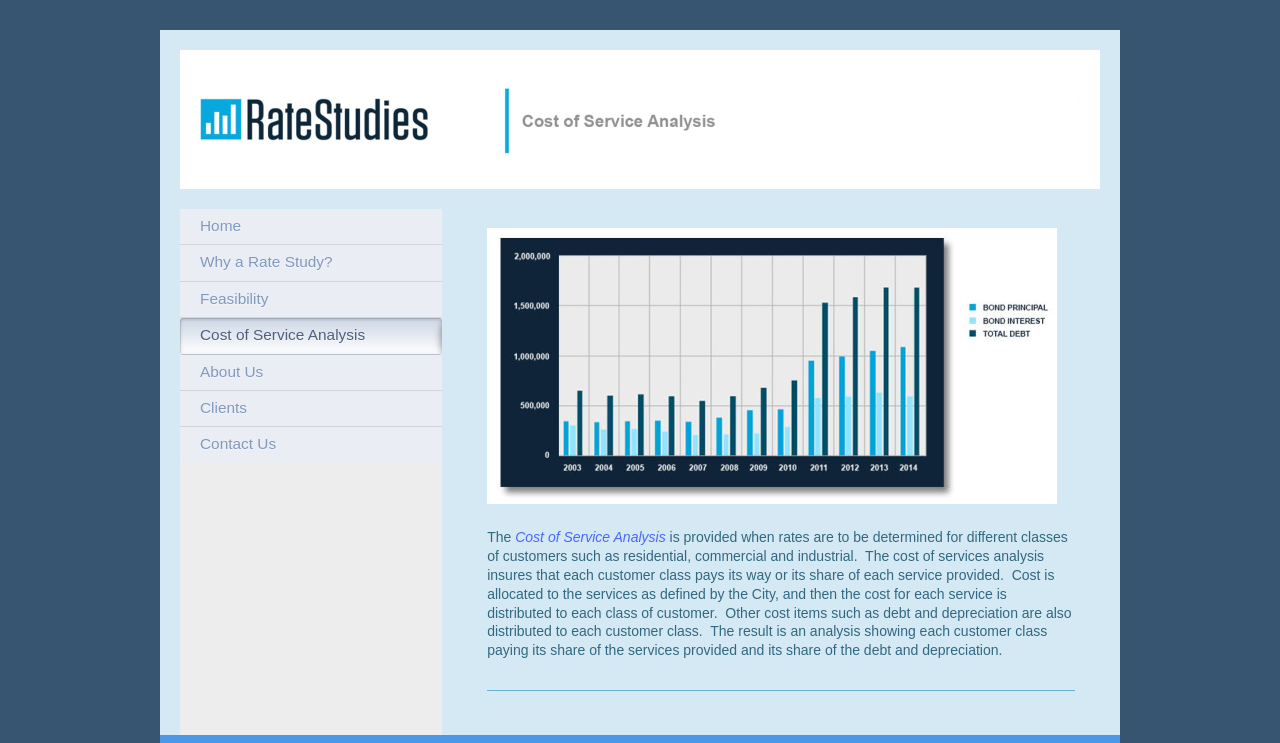Explain the webpage in detail.

The webpage is about the Cost of Service Analysis, which is a method used to determine rates for different classes of customers, such as residential, commercial, and industrial. 

At the top left of the page, there is a navigation menu with six links: "Home", "Why a Rate Study?", "Feasibility", "Cost of Service Analysis", "About Us", and "Contact Us". These links are stacked vertically, with "Home" at the top and "Contact Us" at the bottom.

To the right of the navigation menu, there is a link with no text, which may be an icon or an image. Below this link, there are three blocks of text. The first block is a single word "The". The second block is a paragraph that explains the purpose of the Cost of Service Analysis, which is to ensure that each customer class pays its share of the services provided and its share of the debt and depreciation. The third block is not present.

The overall structure of the webpage is simple, with a navigation menu on the left and a main content area on the right. The main content area is divided into two sections: a link and a block of text that explains the Cost of Service Analysis.